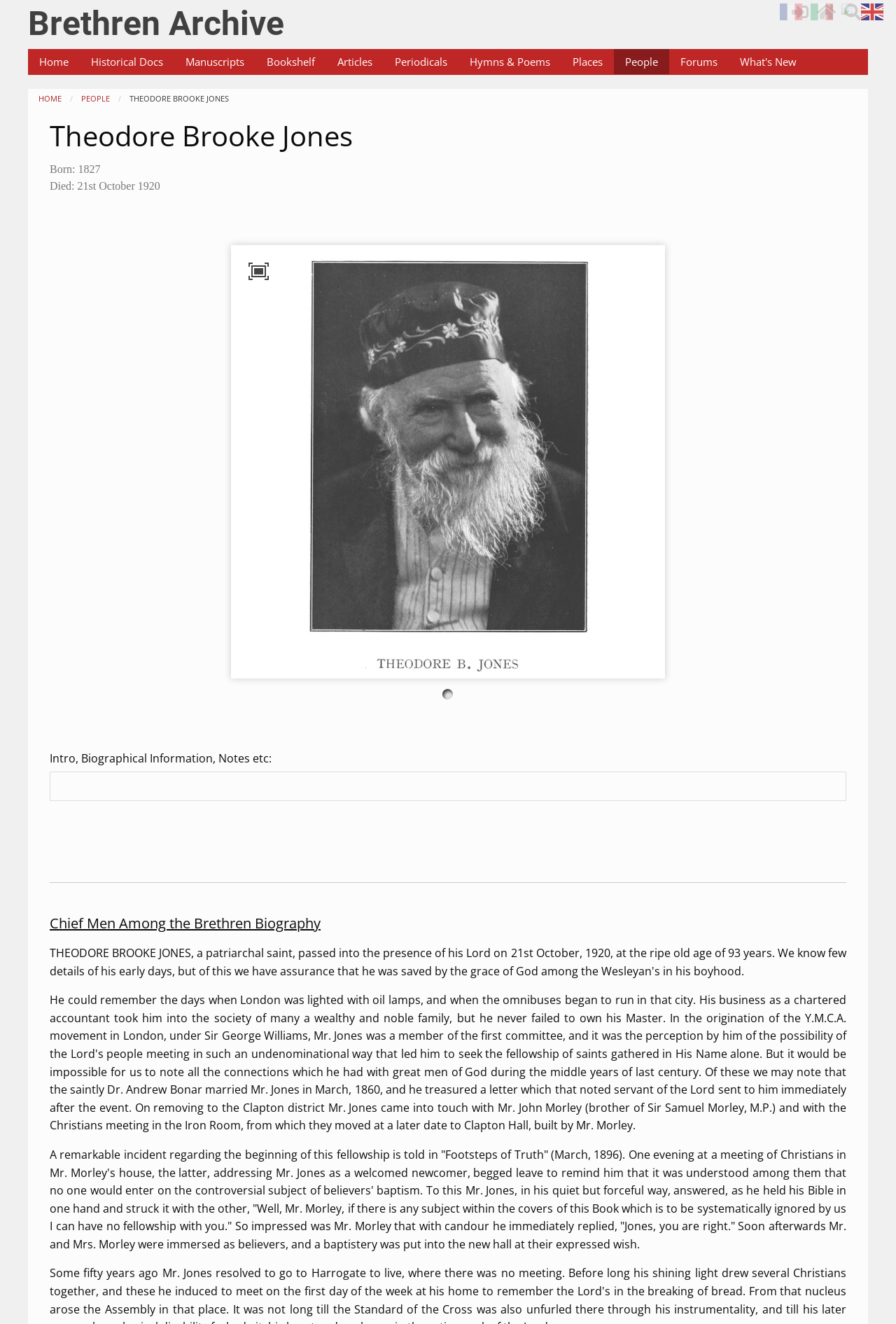Please find the bounding box coordinates of the element's region to be clicked to carry out this instruction: "Switch to French language".

[0.87, 0.006, 0.898, 0.018]